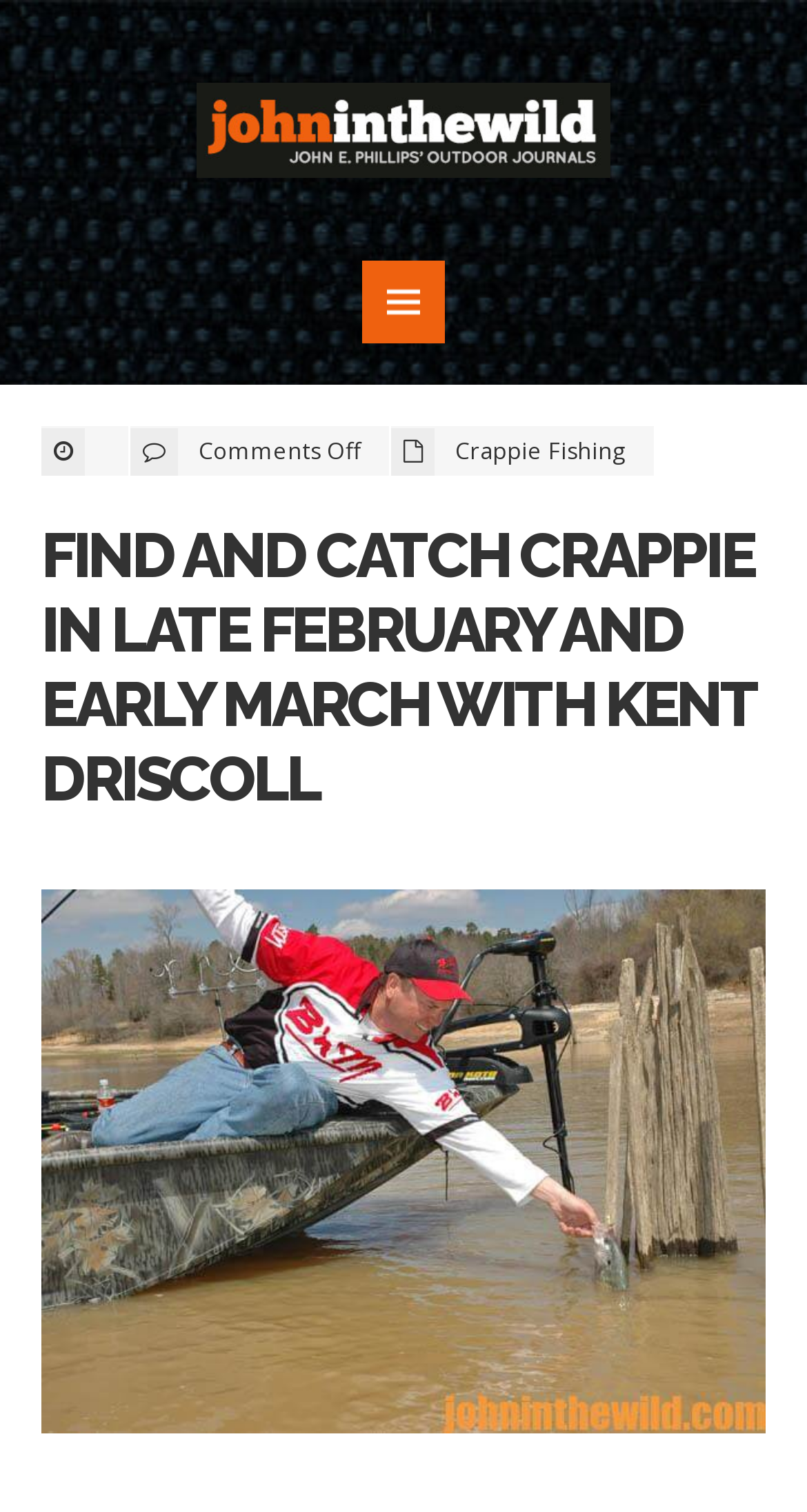Answer this question in one word or a short phrase: What is the name of the person mentioned in the article?

Kent Driscoll